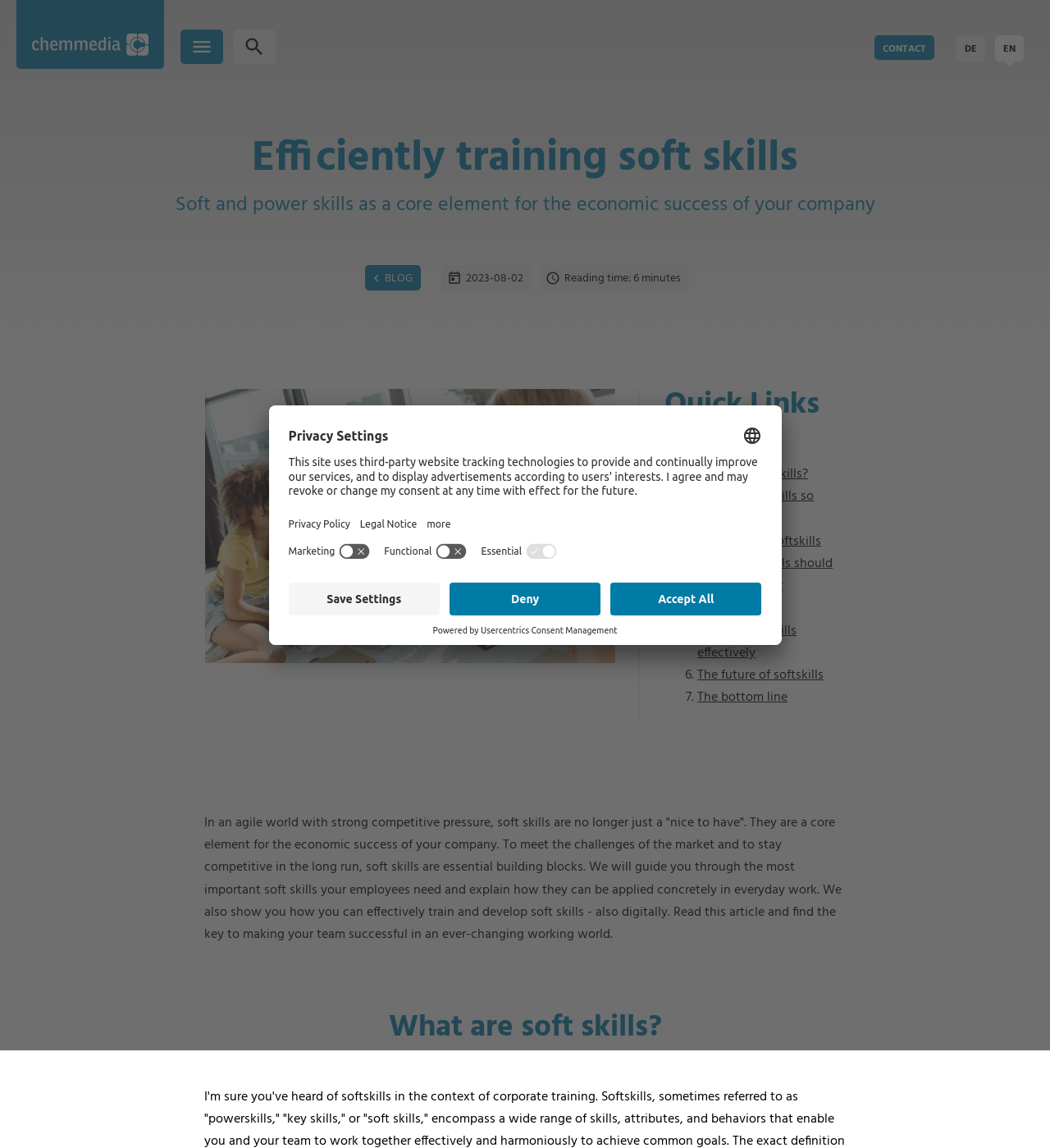Find the bounding box coordinates for the area that should be clicked to accomplish the instruction: "Open the 'BLOG' page".

[0.348, 0.231, 0.401, 0.253]